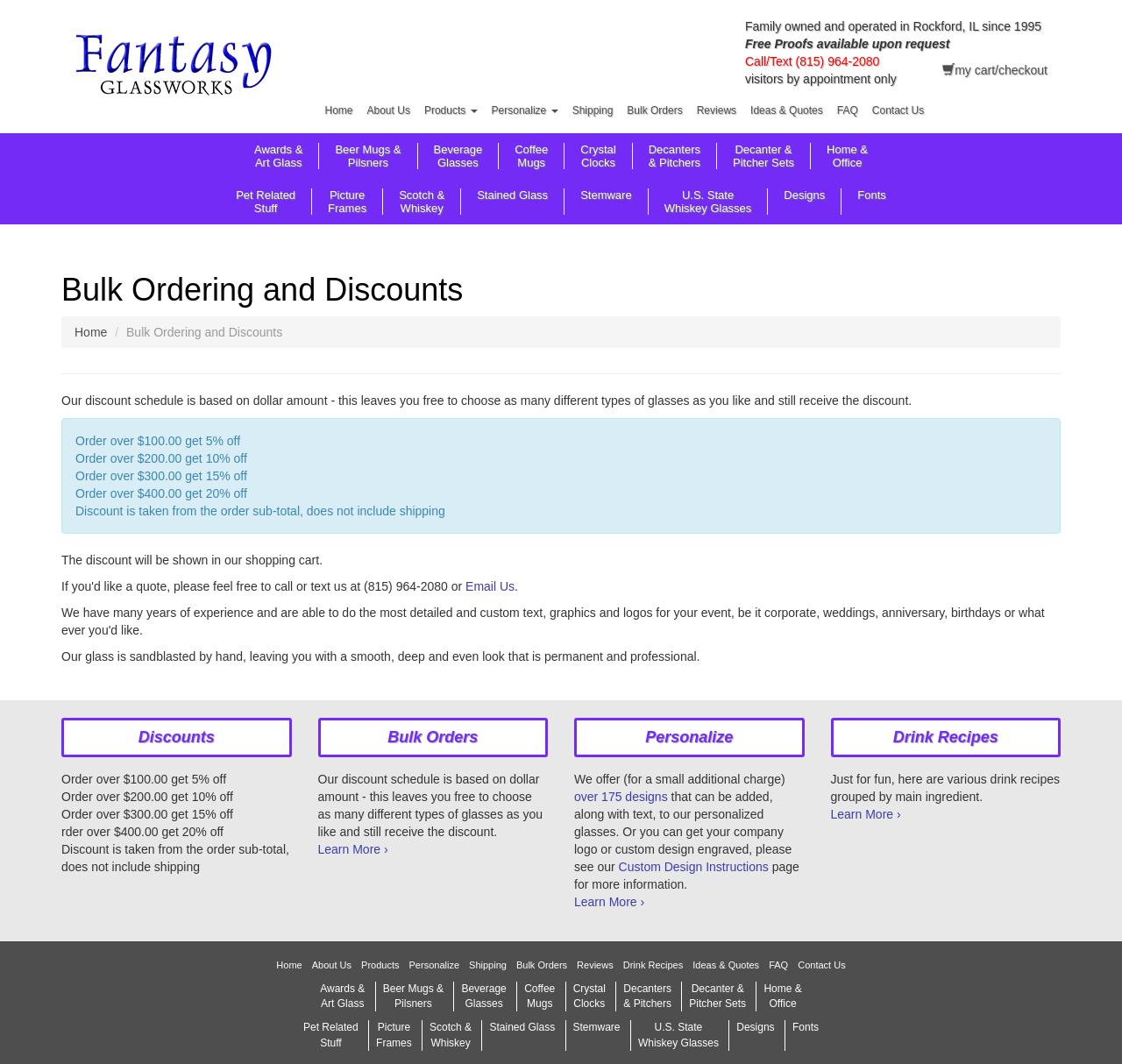Determine the bounding box coordinates of the region to click in order to accomplish the following instruction: "Click on the 'Bulk Orders' link". Provide the coordinates as four float numbers between 0 and 1, specifically [left, top, right, bottom].

[0.553, 0.091, 0.615, 0.117]